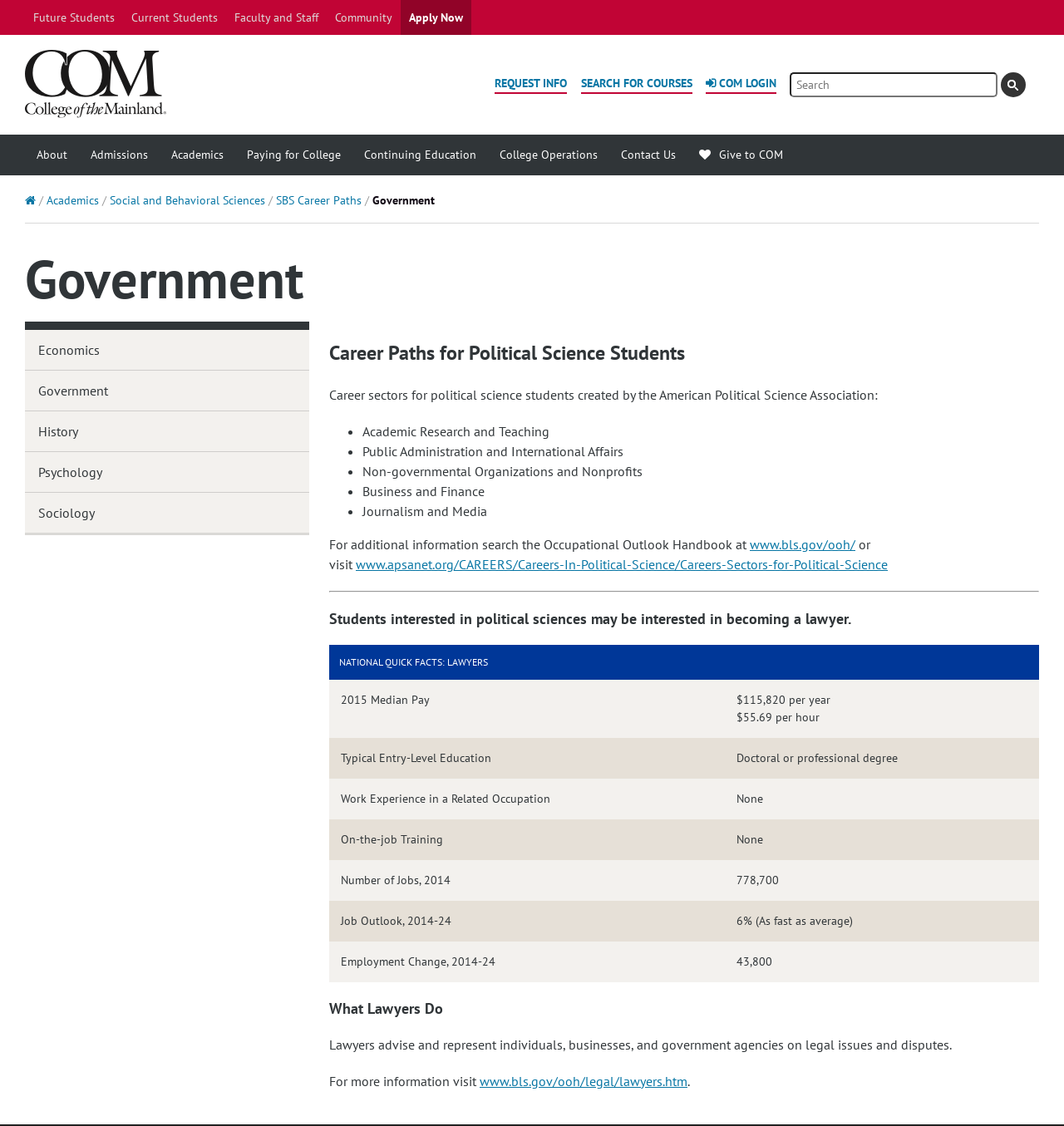What is the typical entry-level education required for lawyers?
From the screenshot, provide a brief answer in one word or phrase.

Doctoral or professional degree